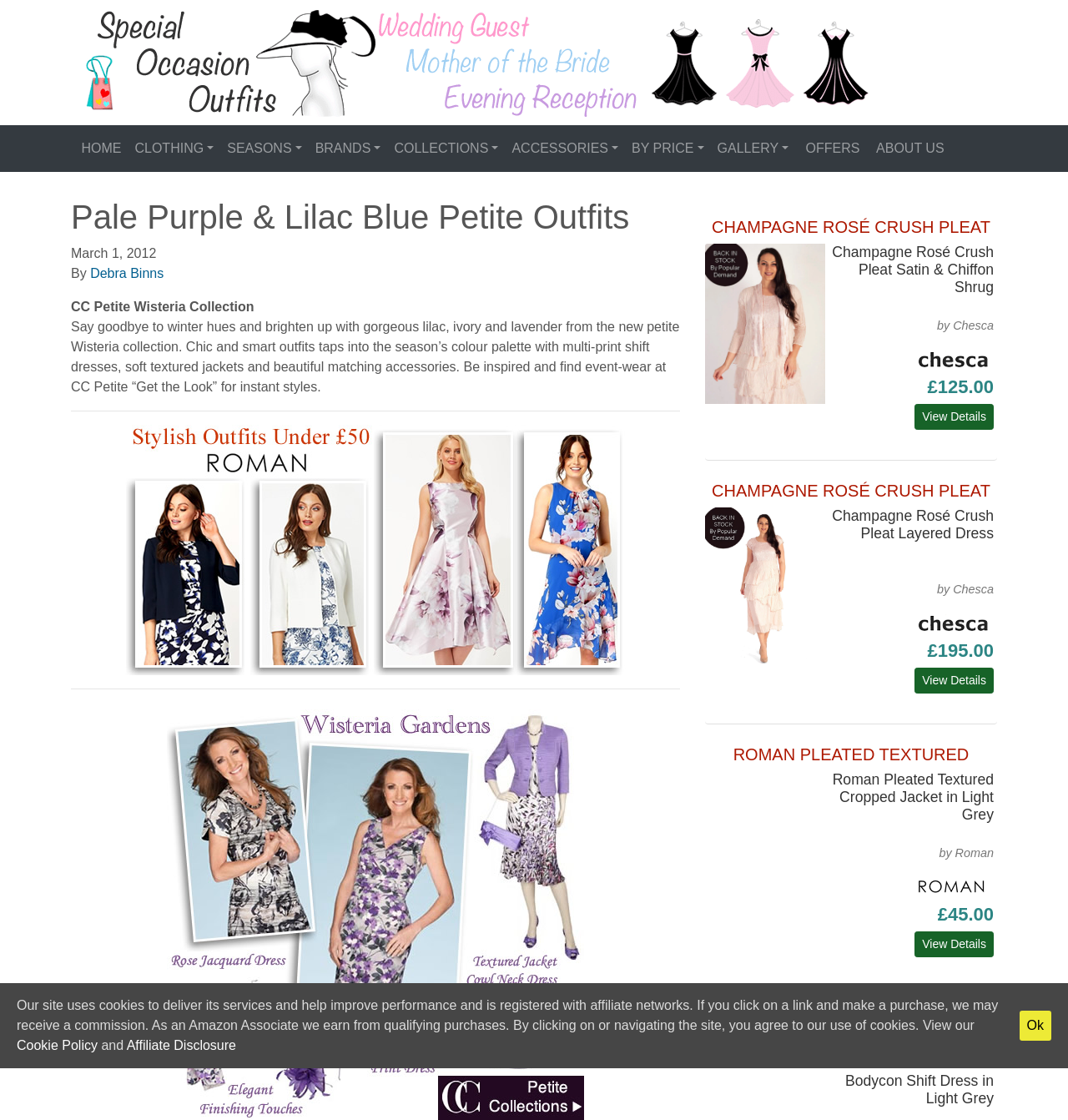Please determine the heading text of this webpage.

Pale Purple & Lilac Blue Petite Outfits